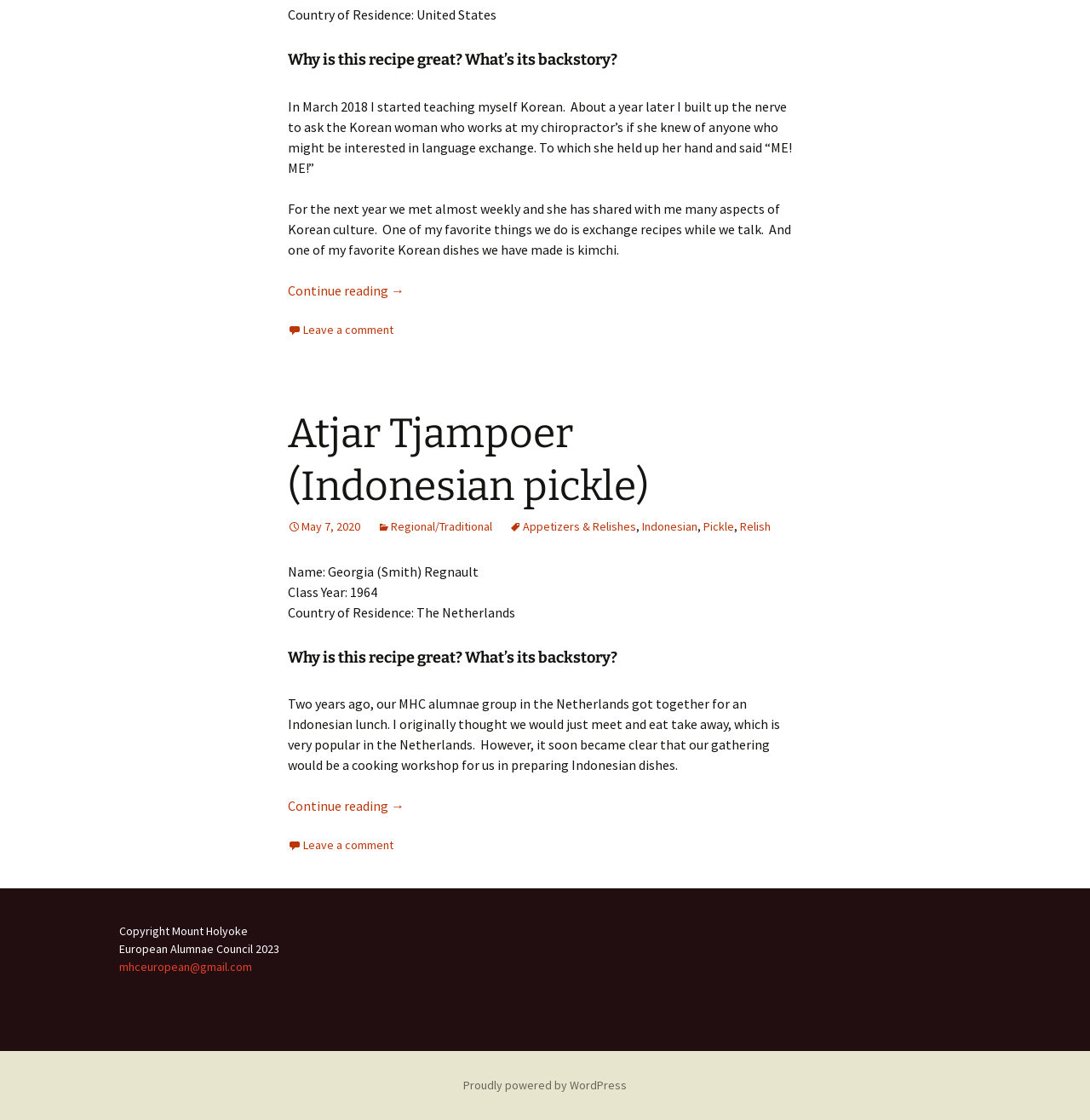Given the element description "Continue reading Kimchi →", identify the bounding box of the corresponding UI element.

[0.264, 0.252, 0.371, 0.267]